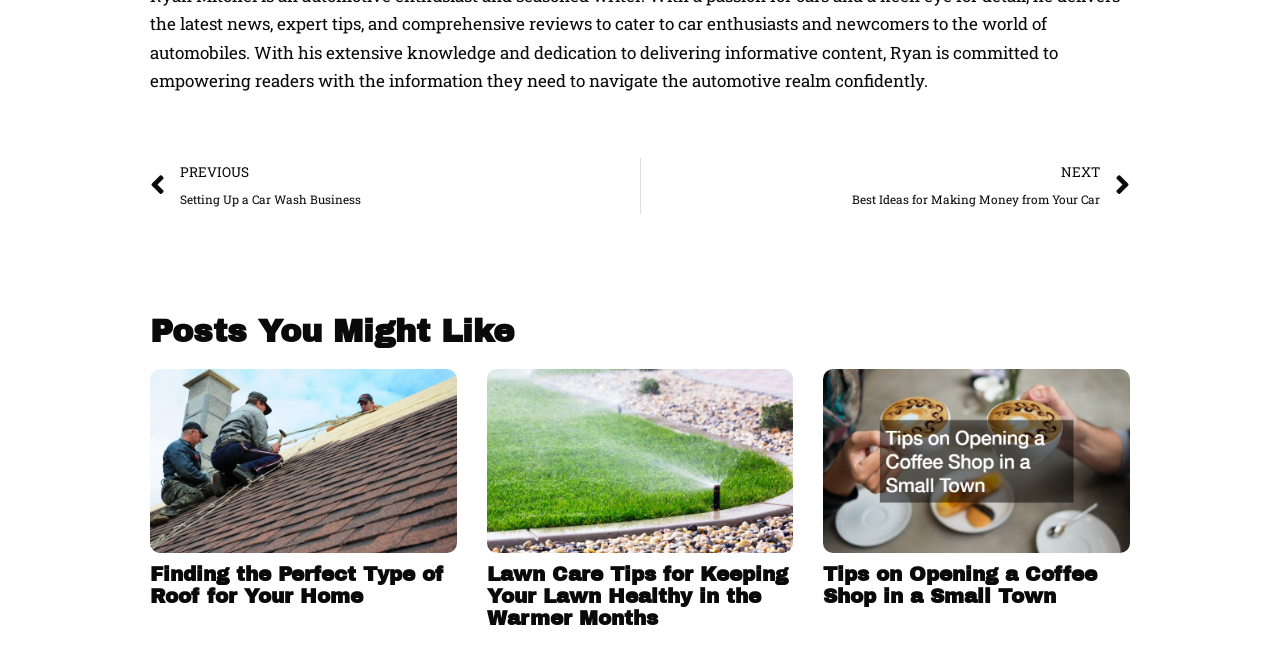Please give the bounding box coordinates of the area that should be clicked to fulfill the following instruction: "Read the article about 'Finding the Perfect Type of Roof for Your Home'". The coordinates should be in the format of four float numbers from 0 to 1, i.e., [left, top, right, bottom].

[0.117, 0.85, 0.357, 0.916]